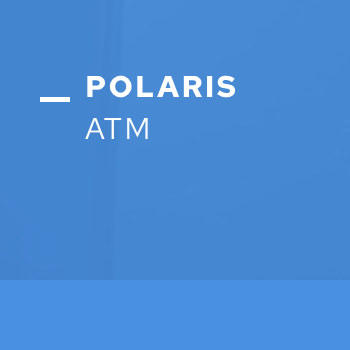What is the theme of the Polaris ATM system?
Look at the image and respond with a one-word or short phrase answer.

Cutting-edge solution for digital-native generation